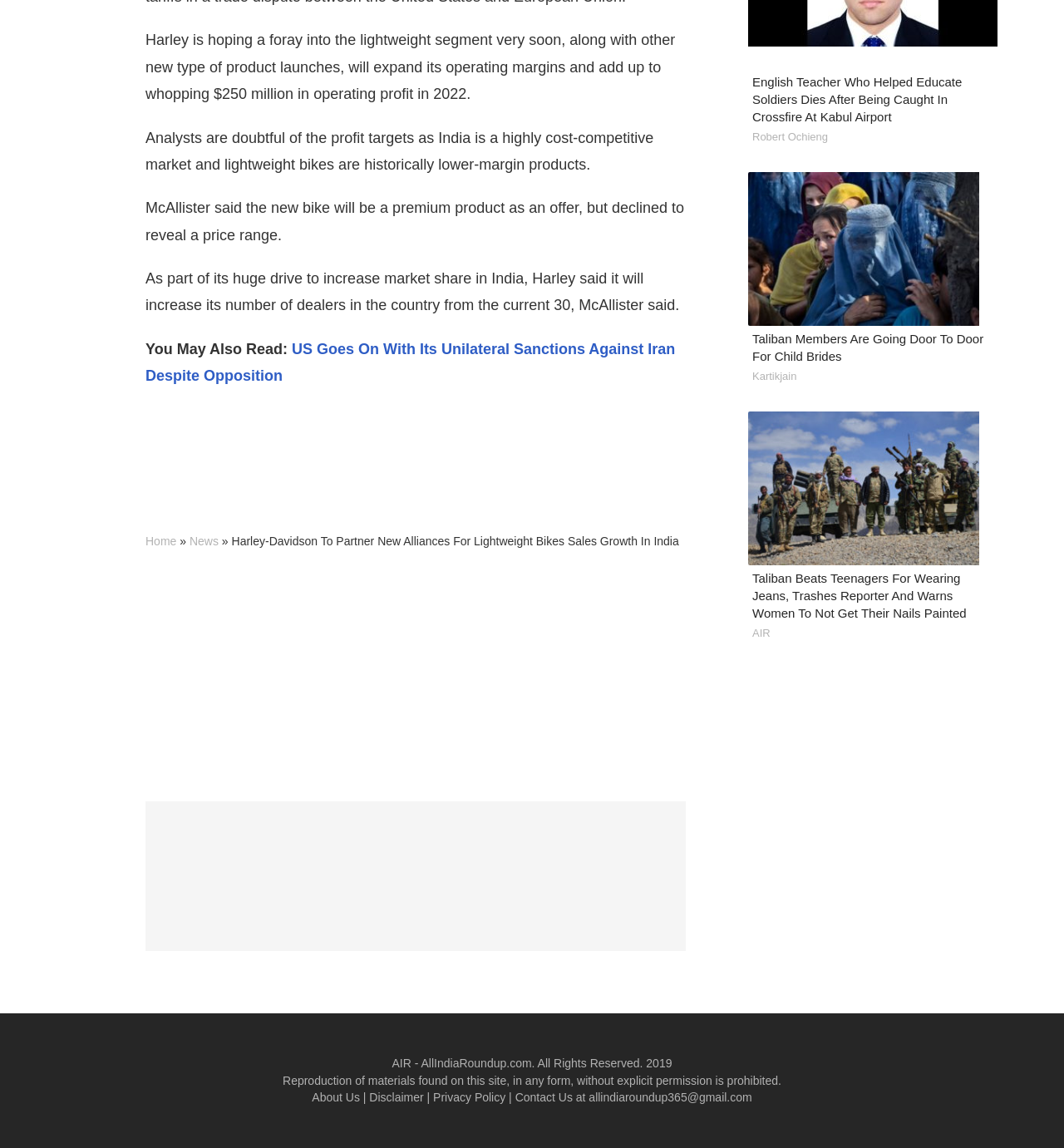What is the topic of the article?
Please use the image to provide an in-depth answer to the question.

The article discusses Harley-Davidson's plans to launch lightweight bikes in India and its expected impact on the company's operating margins and profit.